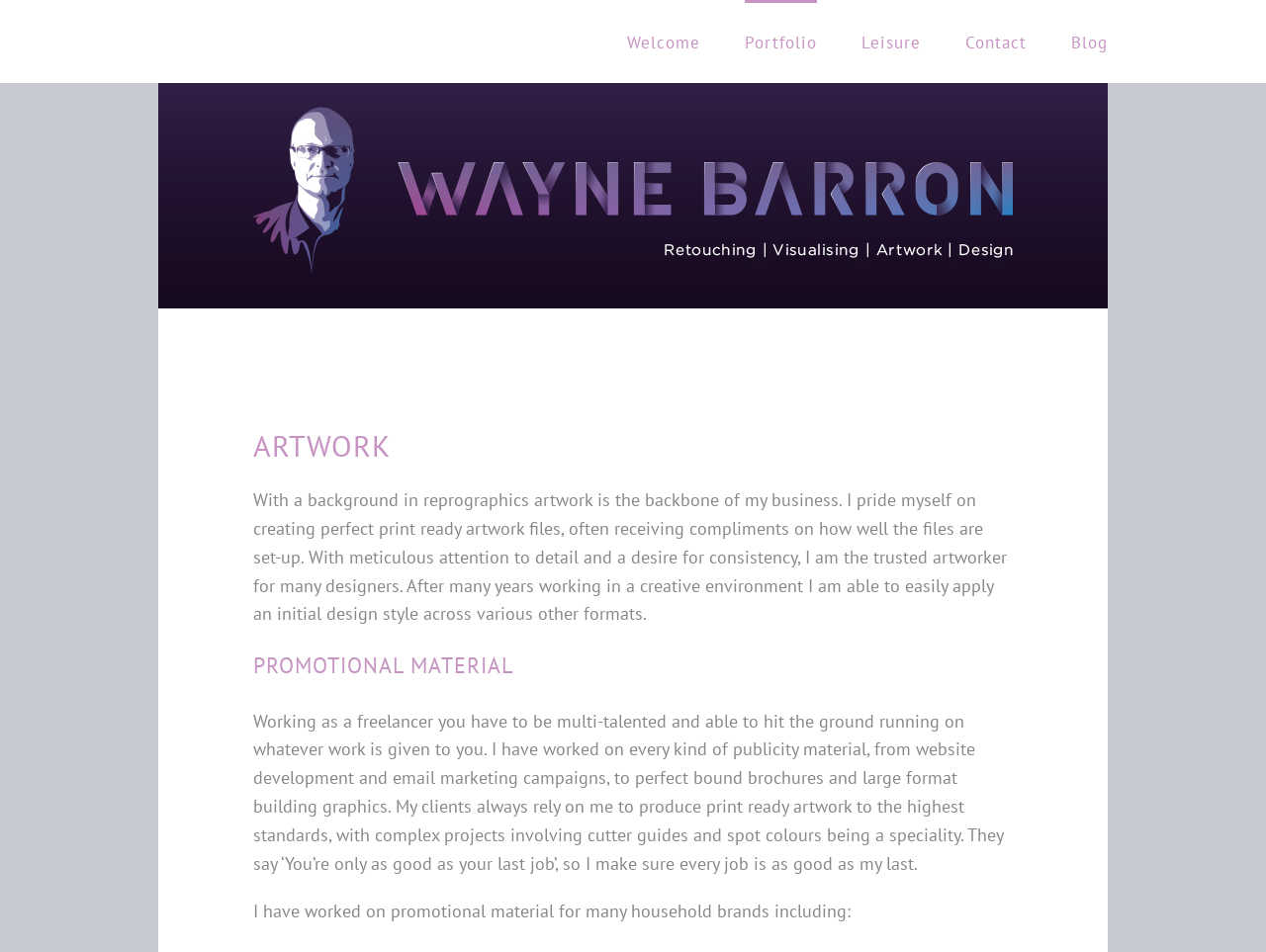Provide a single word or phrase to answer the given question: 
What is Wayne Barron's approach to his work?

Meticulous attention to detail